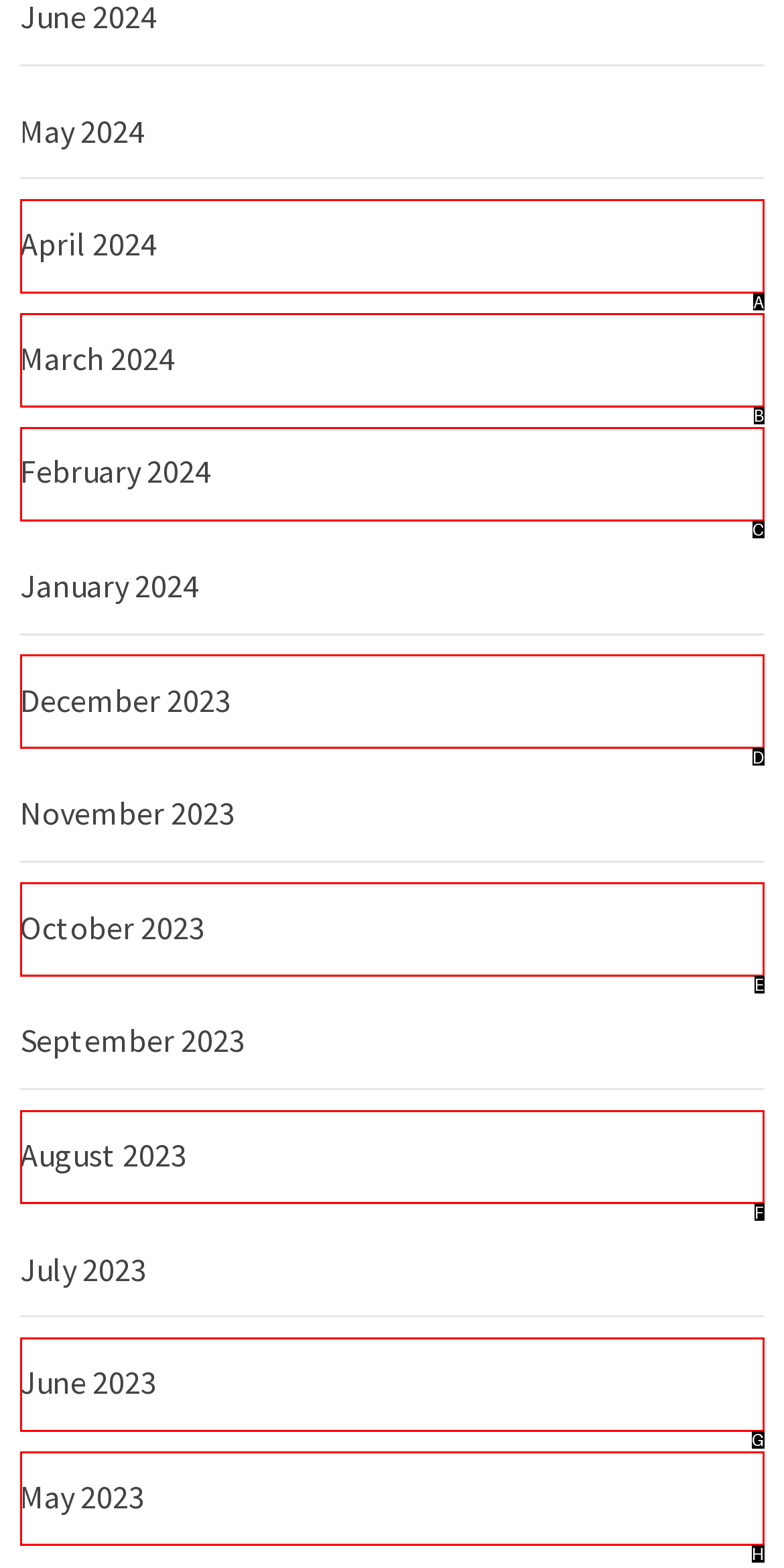Identify the letter of the UI element that corresponds to: May 2023
Respond with the letter of the option directly.

H